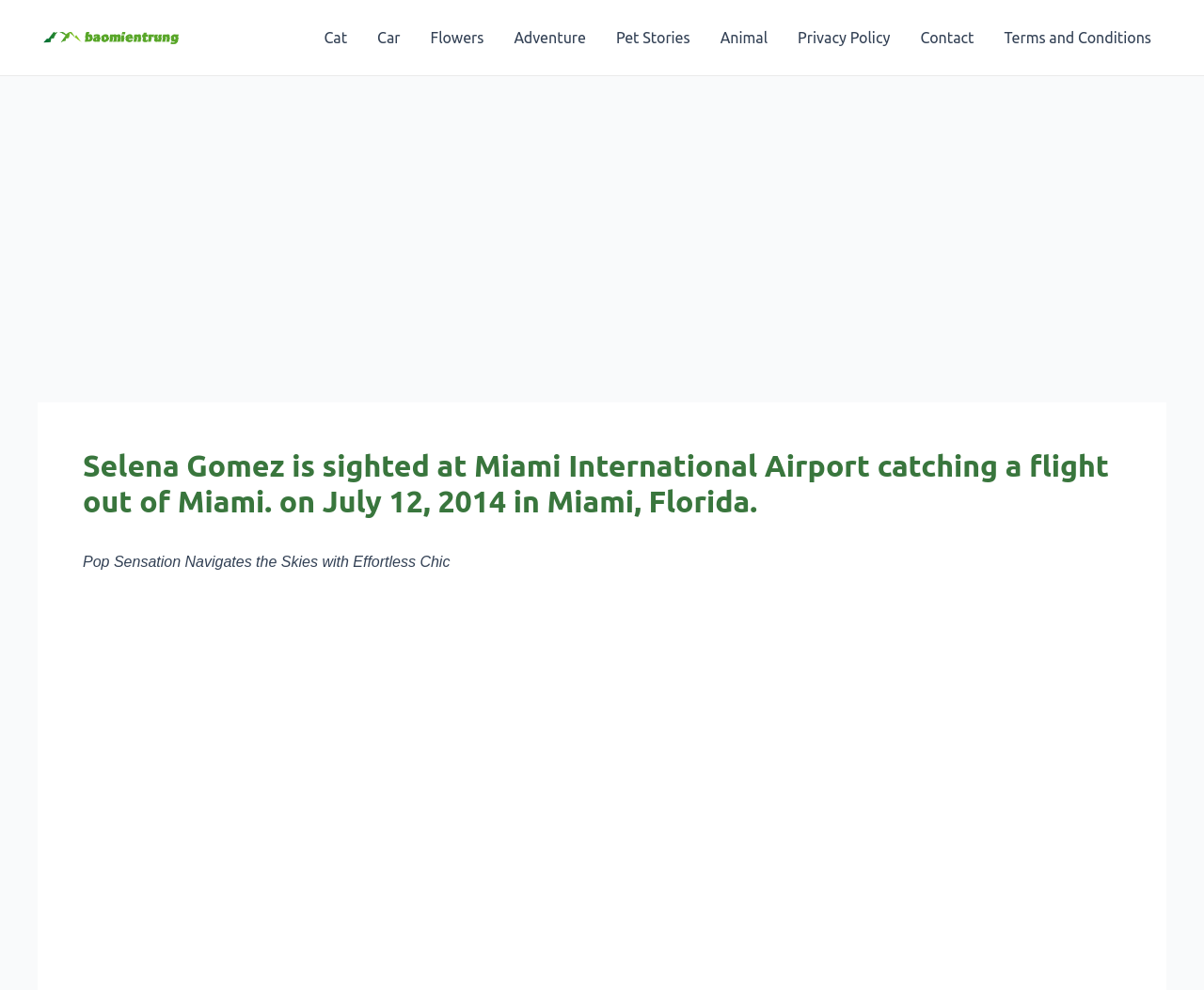Please indicate the bounding box coordinates for the clickable area to complete the following task: "view the 'baomientrung' image". The coordinates should be specified as four float numbers between 0 and 1, i.e., [left, top, right, bottom].

[0.031, 0.032, 0.148, 0.046]